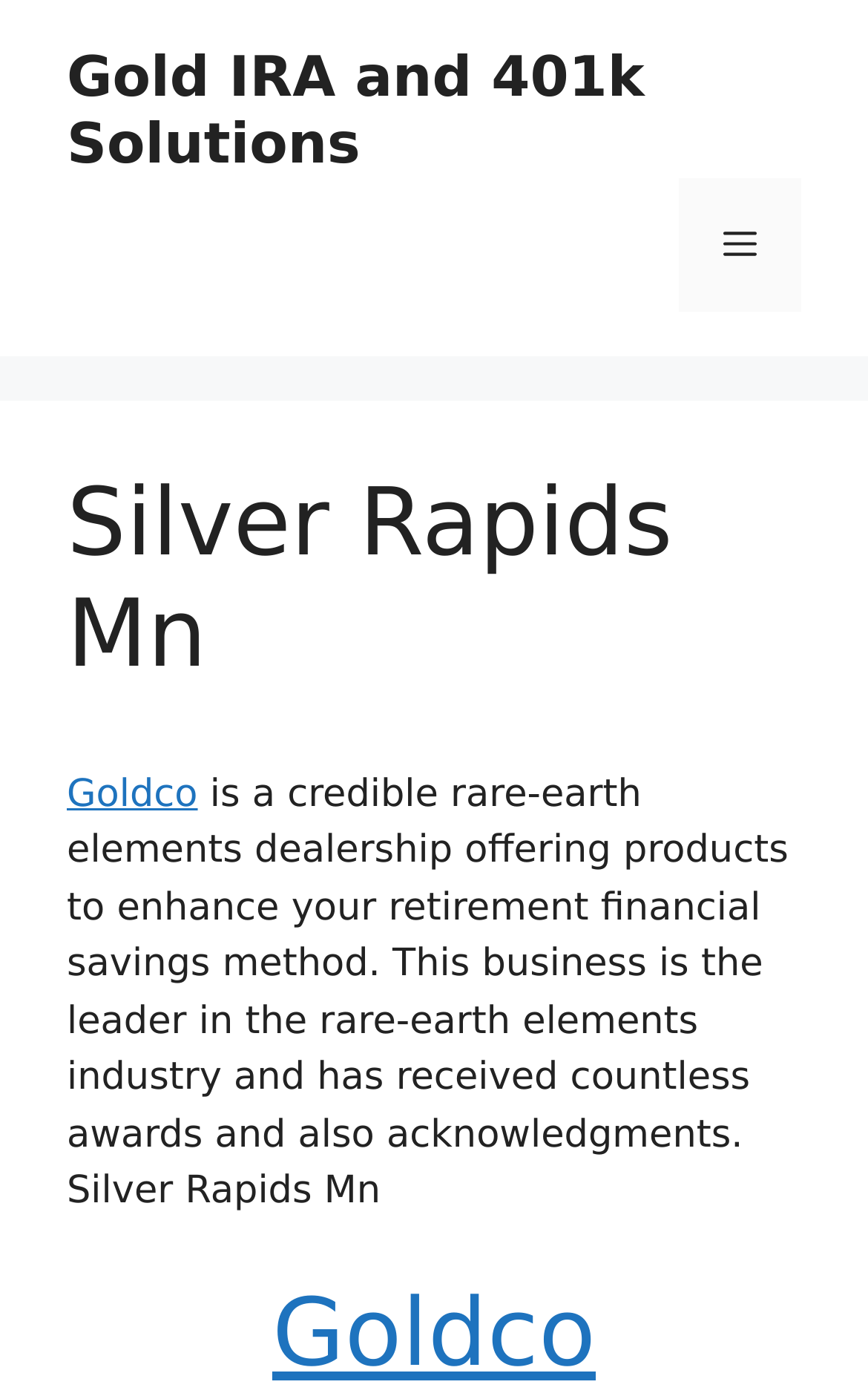What is the principal heading displayed on the webpage?

Silver Rapids Mn